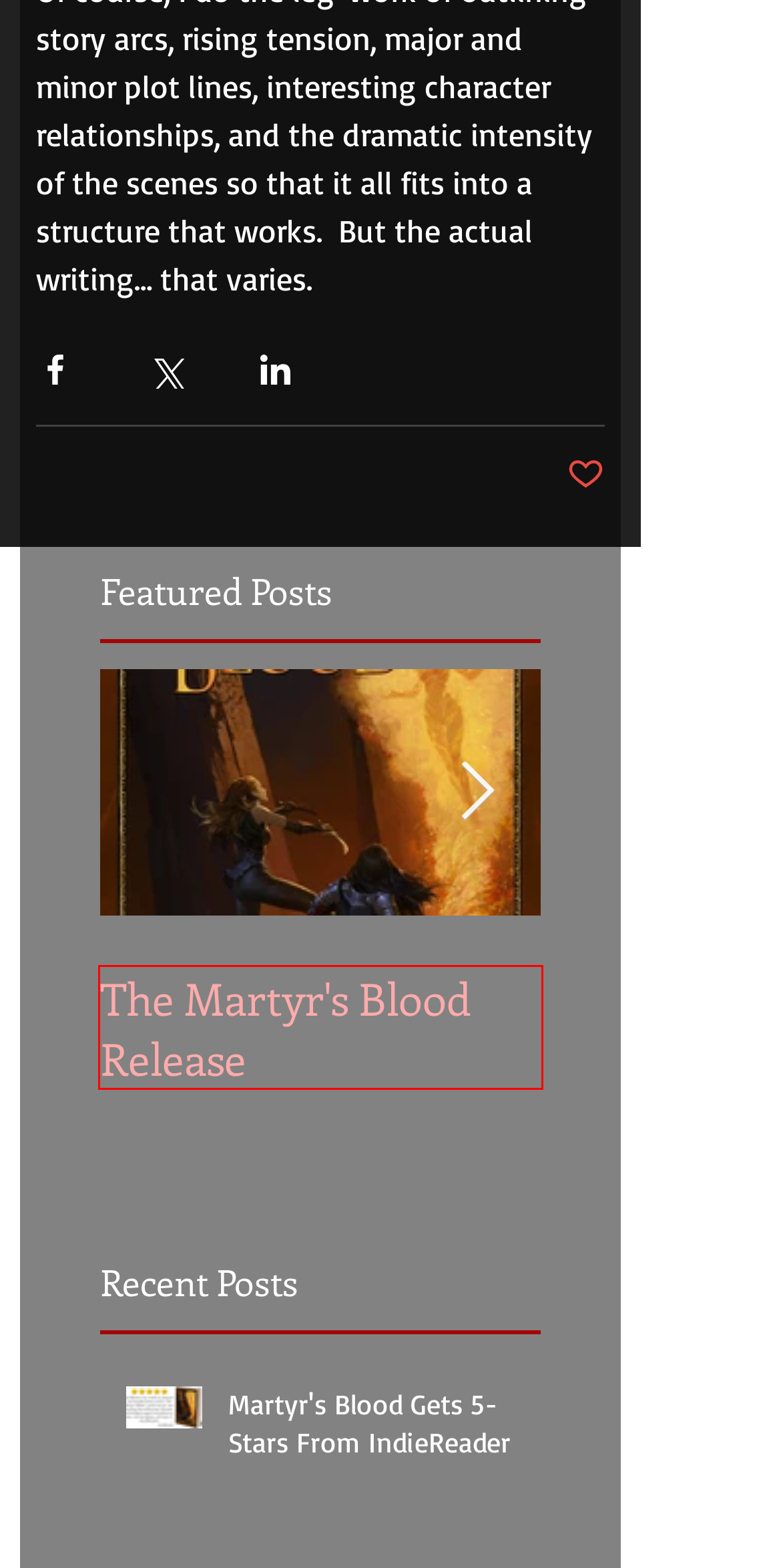You are provided with a screenshot of a webpage where a red rectangle bounding box surrounds an element. Choose the description that best matches the new webpage after clicking the element in the red bounding box. Here are the choices:
A. The Thief's Tale Hardback edition
B. Book 3 Update and More
C. Thief's Tale wins IRDA Prize for Fantasy
D. The Thief's Tale, the Series!
E. The Martyr's Blood Release
F. Book 3 Release Update
G. photo | joelmanners
H. Martyr's Blood Gets 5-Stars From IndieReader

E